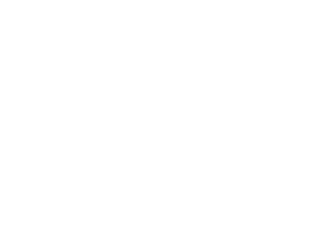What year was the photograph taken?
Provide a detailed answer to the question using information from the image.

The year the photograph was taken is mentioned in the caption, which provides a specific date for the image and helps to establish its historical context.